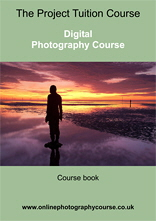Present a detailed portrayal of the image.

The image showcases the cover of "The Project Tuition Course" Digital Photography Course. The design features a stunning sunset with vibrant colors reflecting on water, creating a serene and inviting atmosphere. A silhouetted figure stands at the forefront, seemingly gazing into the horizon, symbolizing exploration and creativity in photography. The title of the course is prominently displayed at the top, indicating its focus on enhancing photography skills. At the bottom, the text "Course book" signifies that this material serves as an essential resource for participants. The website link, "www.onlinephotographycourse.co.uk," is also included, directing interested learners to further information about the course. This cover effectively captures the essence of learning through visual art in a captivating way.